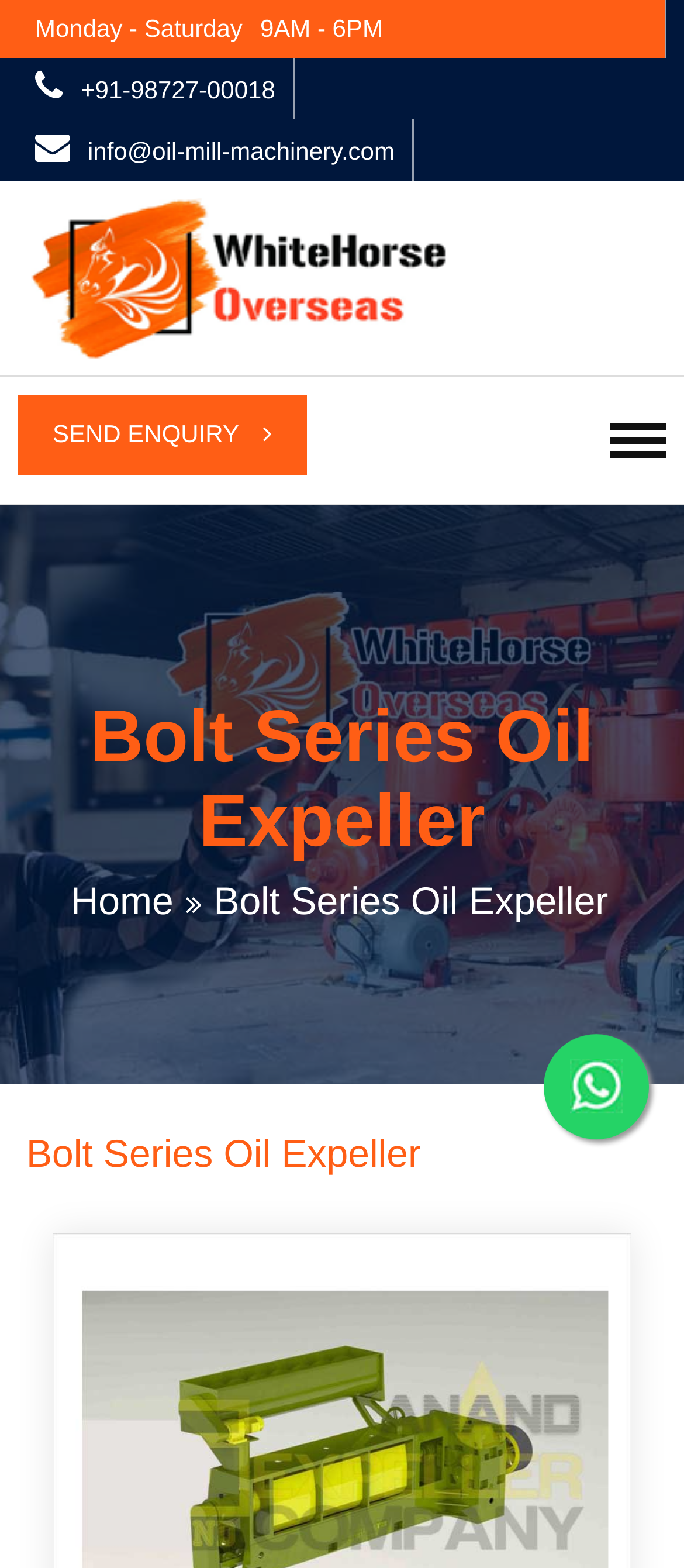Using the description: "info@oil-mill-machinery.com", determine the UI element's bounding box coordinates. Ensure the coordinates are in the format of four float numbers between 0 and 1, i.e., [left, top, right, bottom].

[0.128, 0.087, 0.577, 0.105]